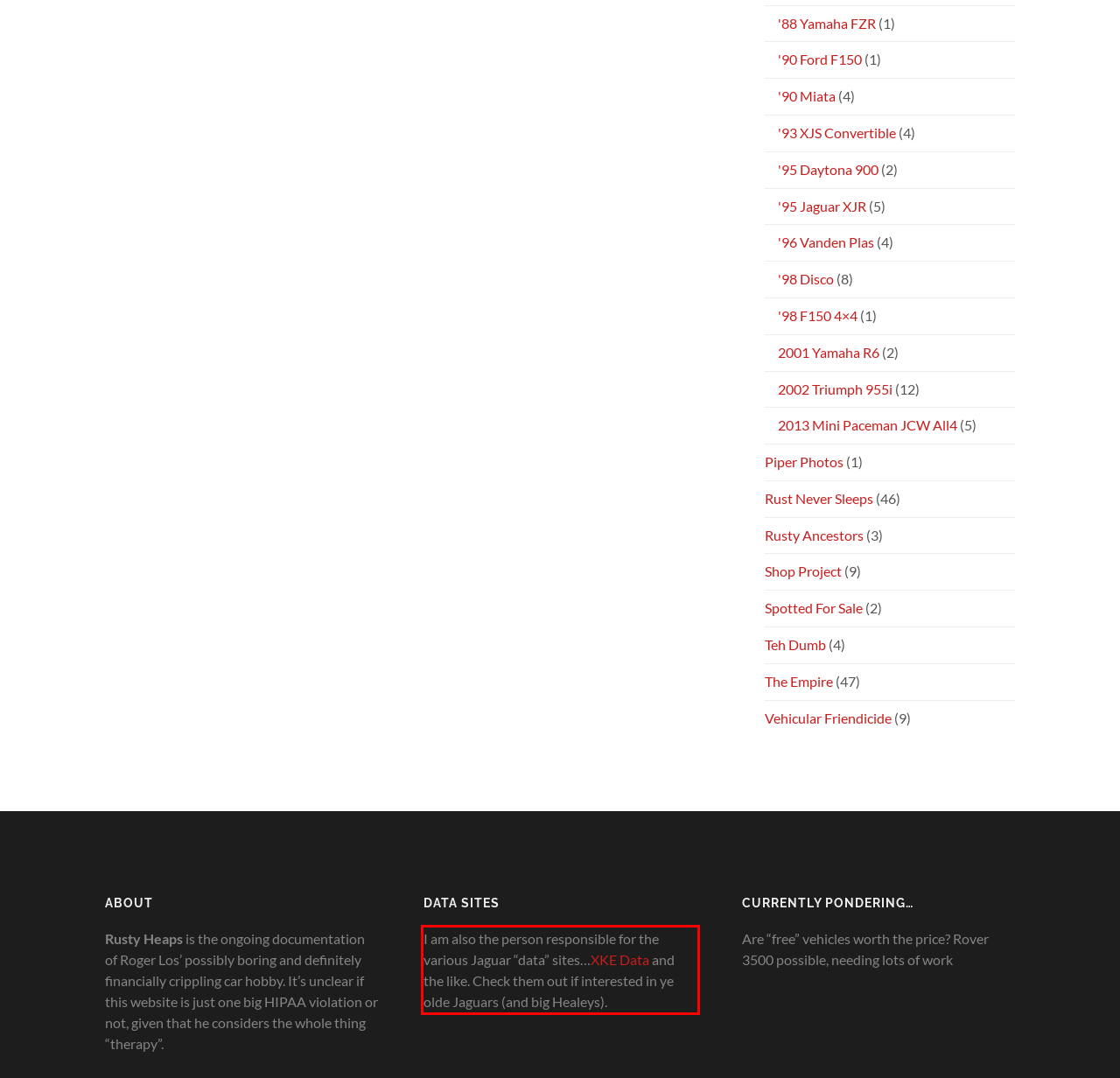Please use OCR to extract the text content from the red bounding box in the provided webpage screenshot.

I am also the person responsible for the various Jaguar “data” sites…XKE Data and the like. Check them out if interested in ye olde Jaguars (and big Healeys).